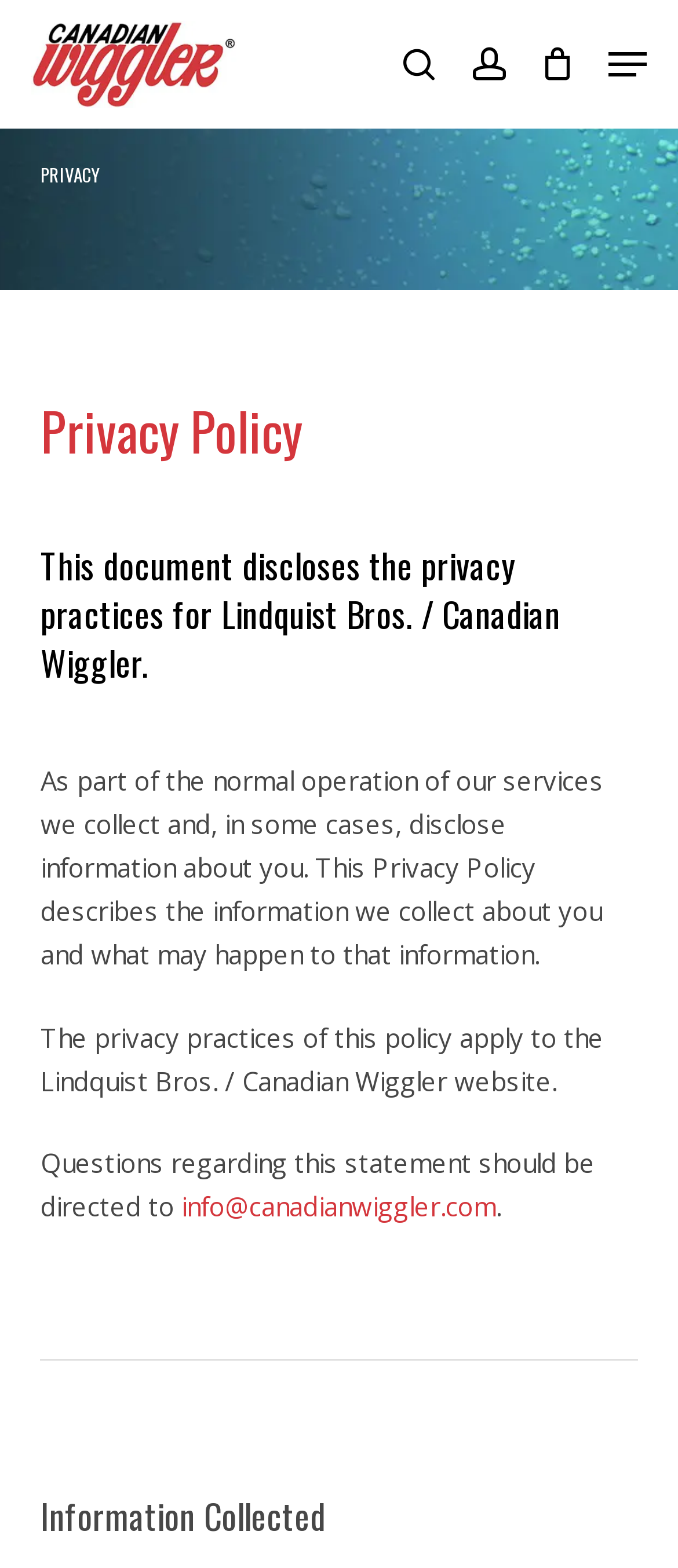From the details in the image, provide a thorough response to the question: What is the topic of the current page?

The topic of the current page can be determined by the heading elements, specifically the 'PRIVACY' and 'Privacy Policy' headings, which suggest that the page is about the website's privacy policy.